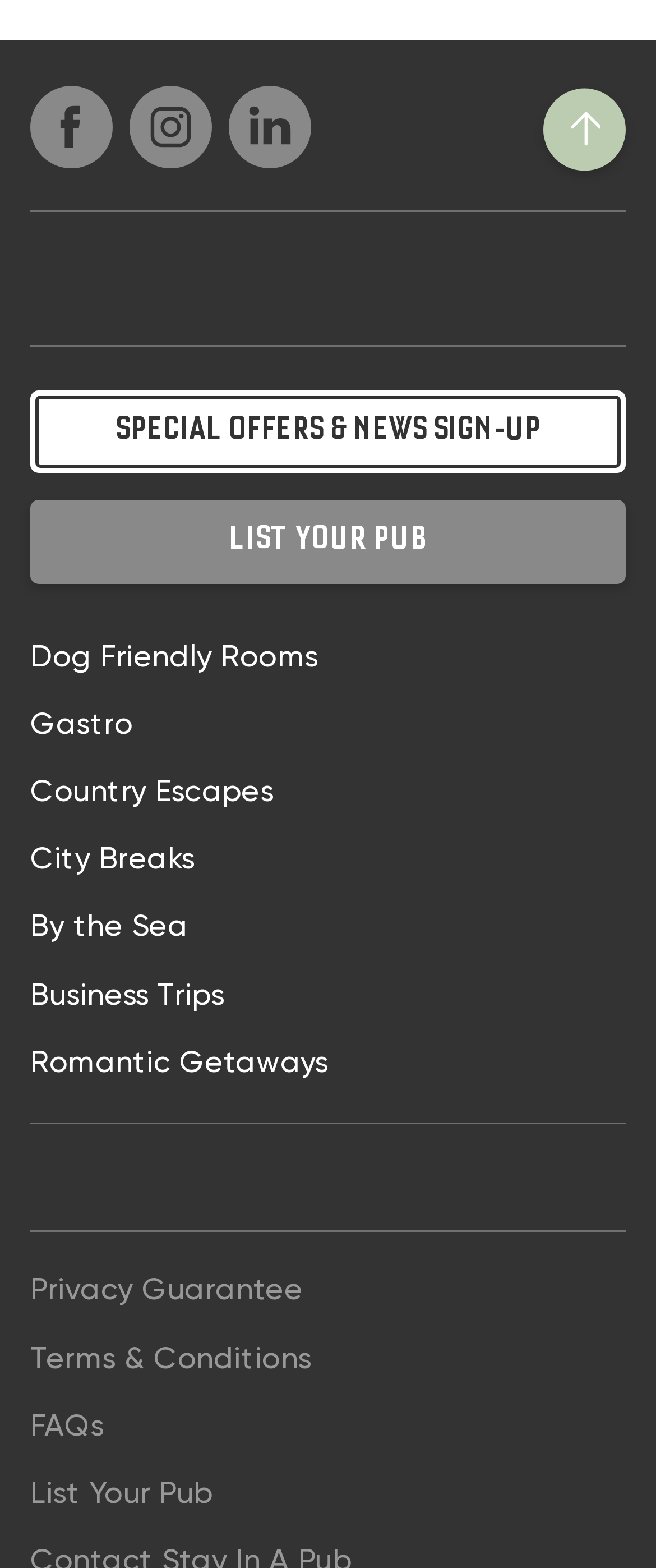Please identify the bounding box coordinates for the region that you need to click to follow this instruction: "Go back to the top".

[0.828, 0.056, 0.954, 0.109]